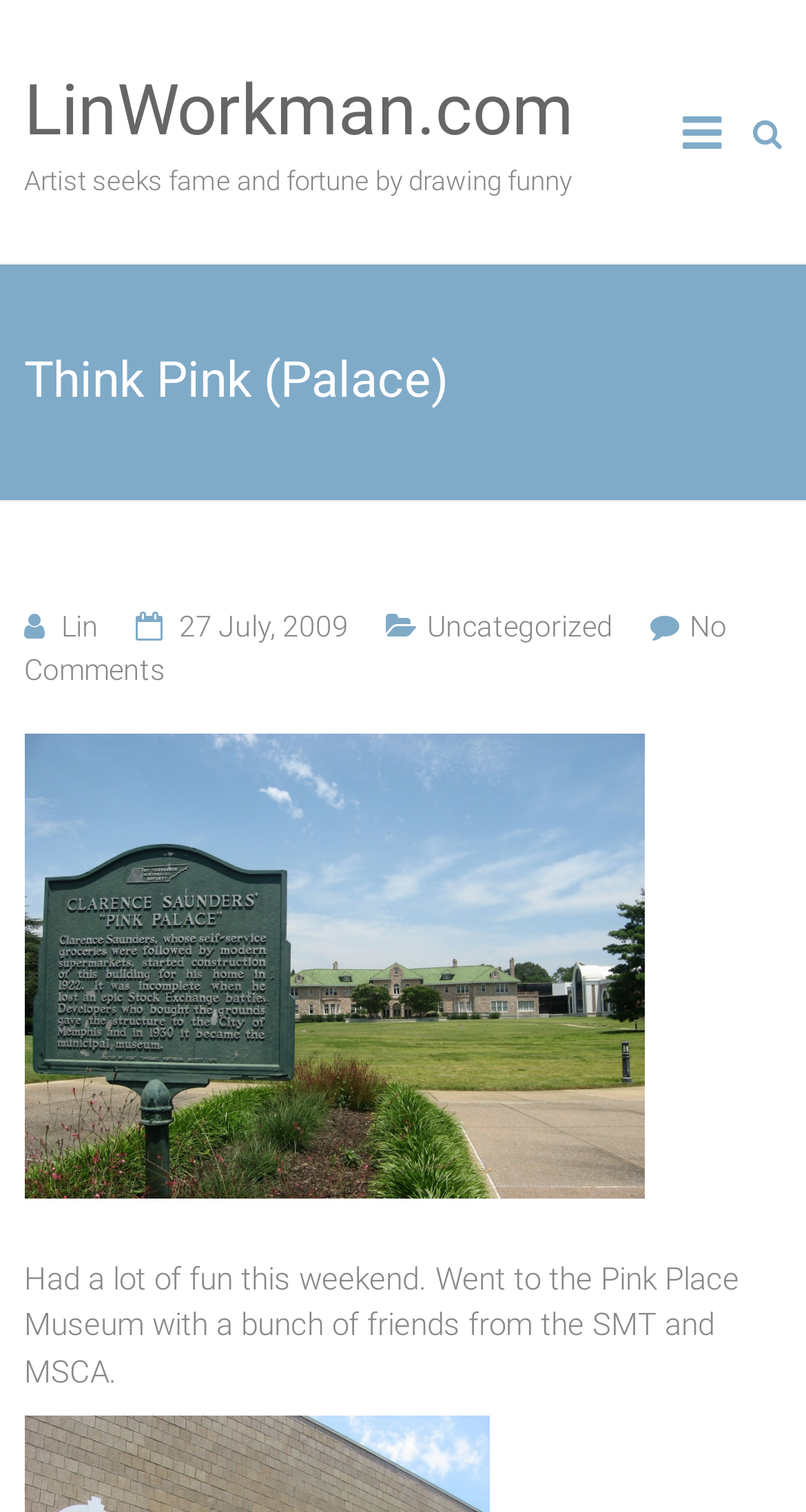Using floating point numbers between 0 and 1, provide the bounding box coordinates in the format (top-left x, top-left y, bottom-right x, bottom-right y). Locate the UI element described here: 27 July, 200927 July, 2009

[0.222, 0.403, 0.433, 0.425]